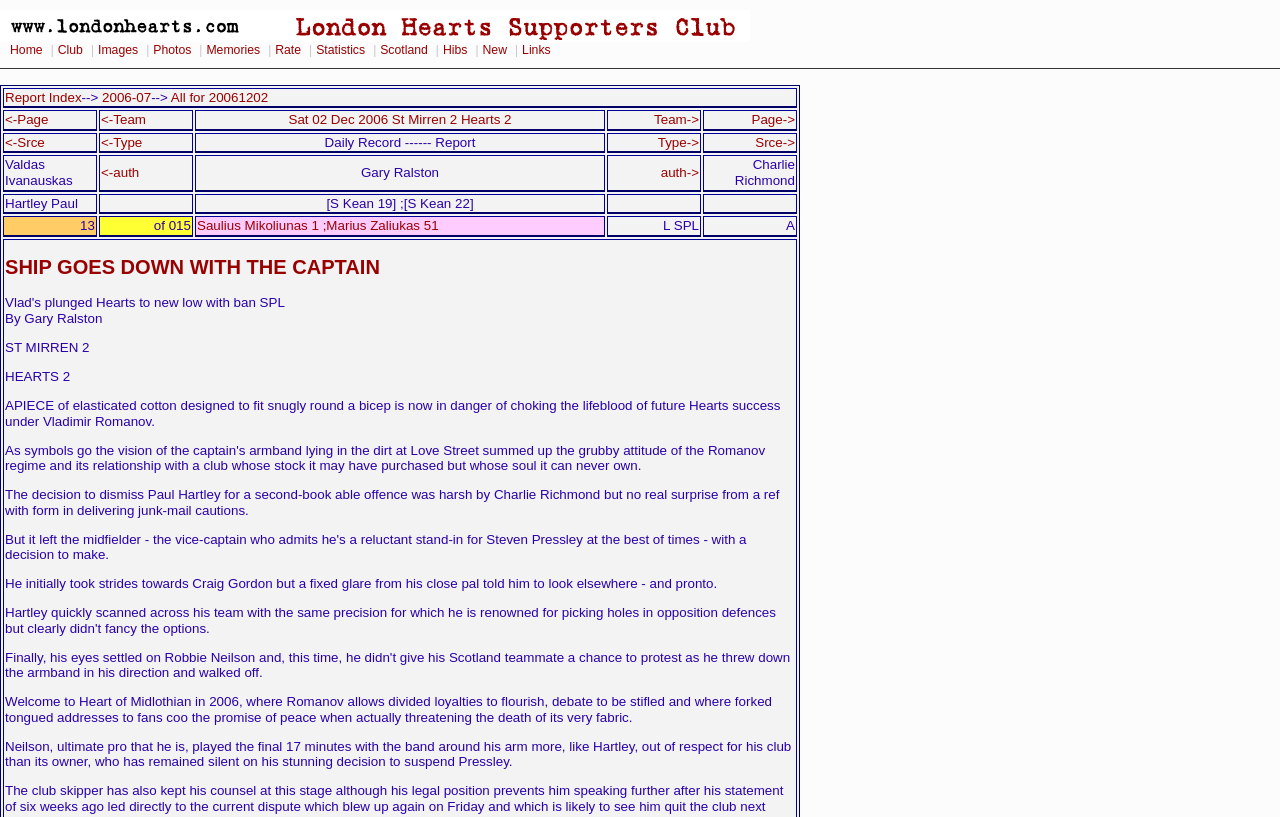Using the given description, provide the bounding box coordinates formatted as (top-left x, top-left y, bottom-right x, bottom-right y), with all values being floating point numbers between 0 and 1. Description: Report Index

[0.004, 0.11, 0.064, 0.128]